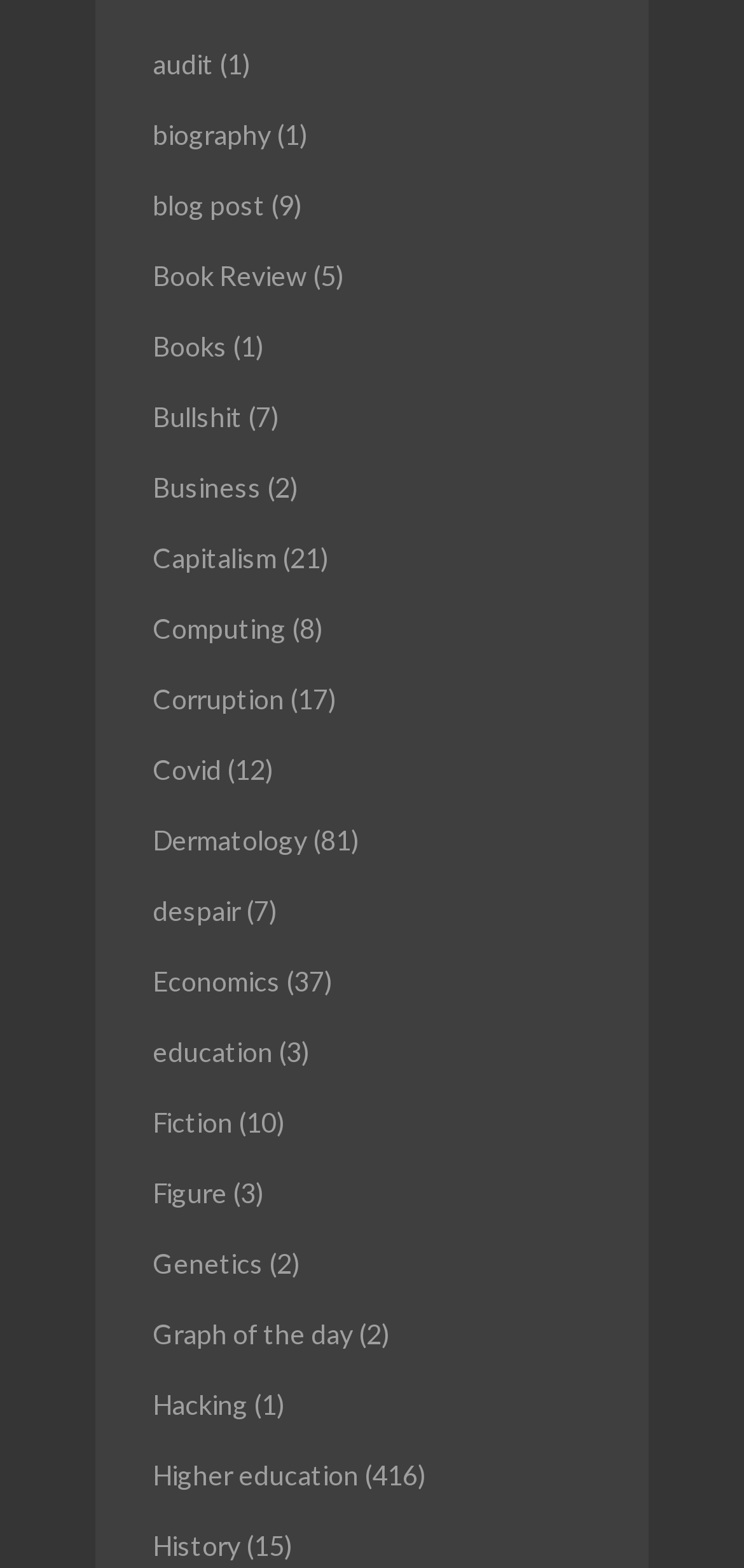Provide a brief response in the form of a single word or phrase:
How many links are on this webpage?

29